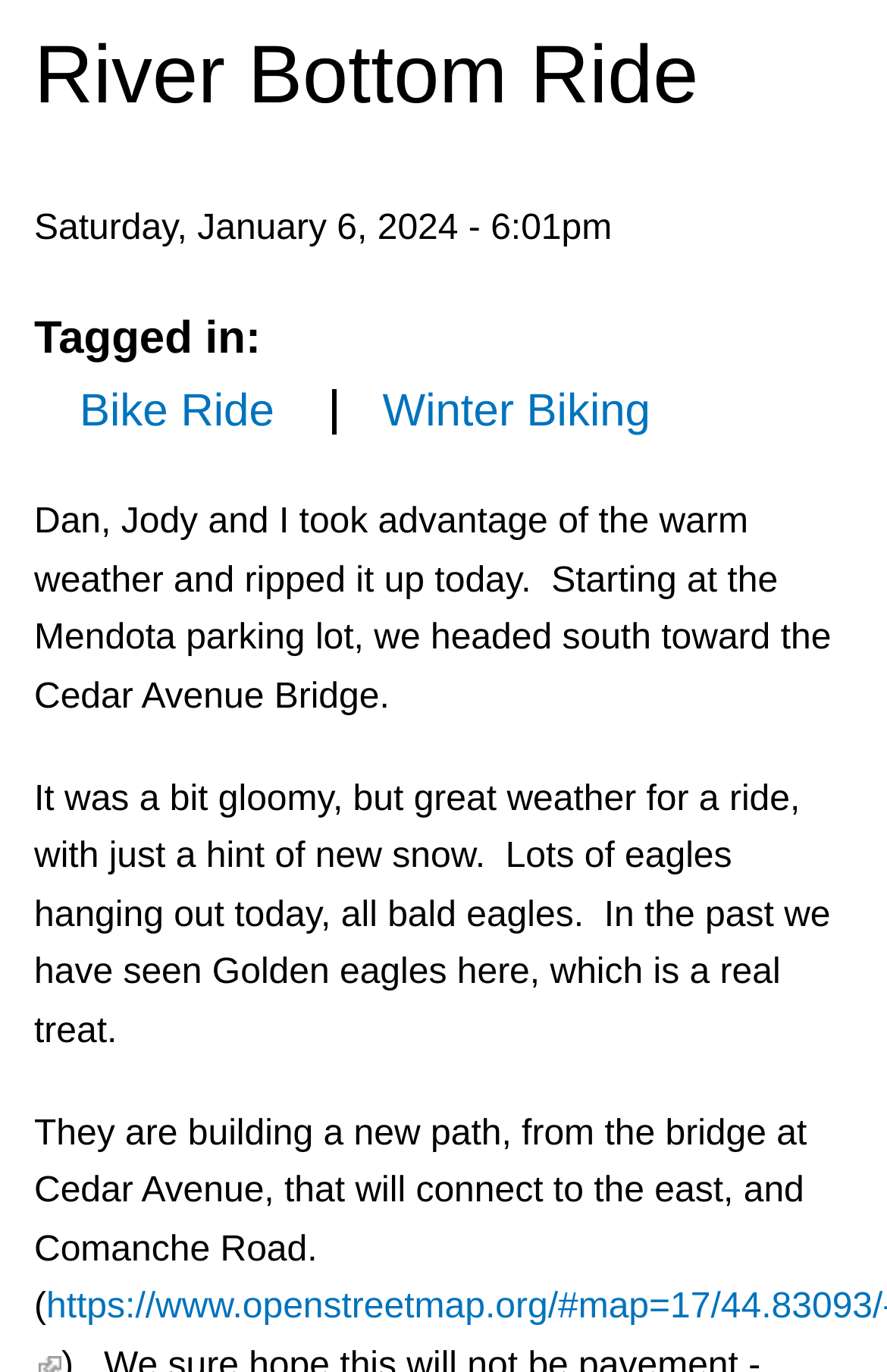Using floating point numbers between 0 and 1, provide the bounding box coordinates in the format (top-left x, top-left y, bottom-right x, bottom-right y). Locate the UI element described here: Bike Ride

[0.09, 0.284, 0.309, 0.317]